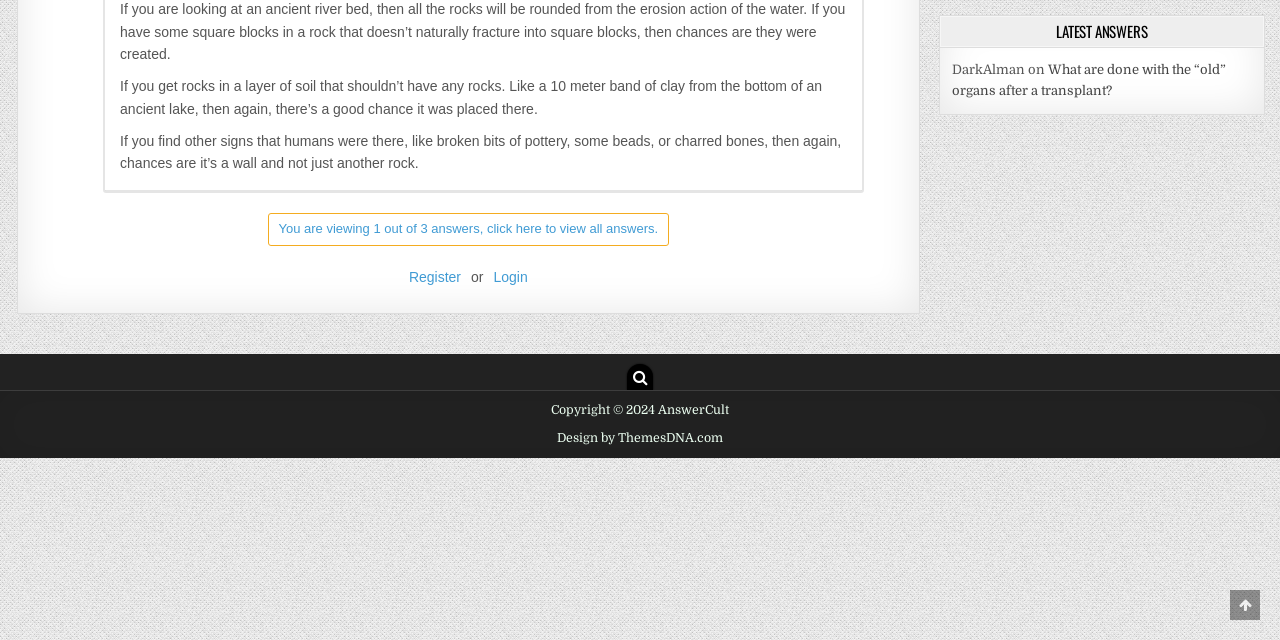Given the following UI element description: "Scroll to Top", find the bounding box coordinates in the webpage screenshot.

[0.961, 0.922, 0.984, 0.969]